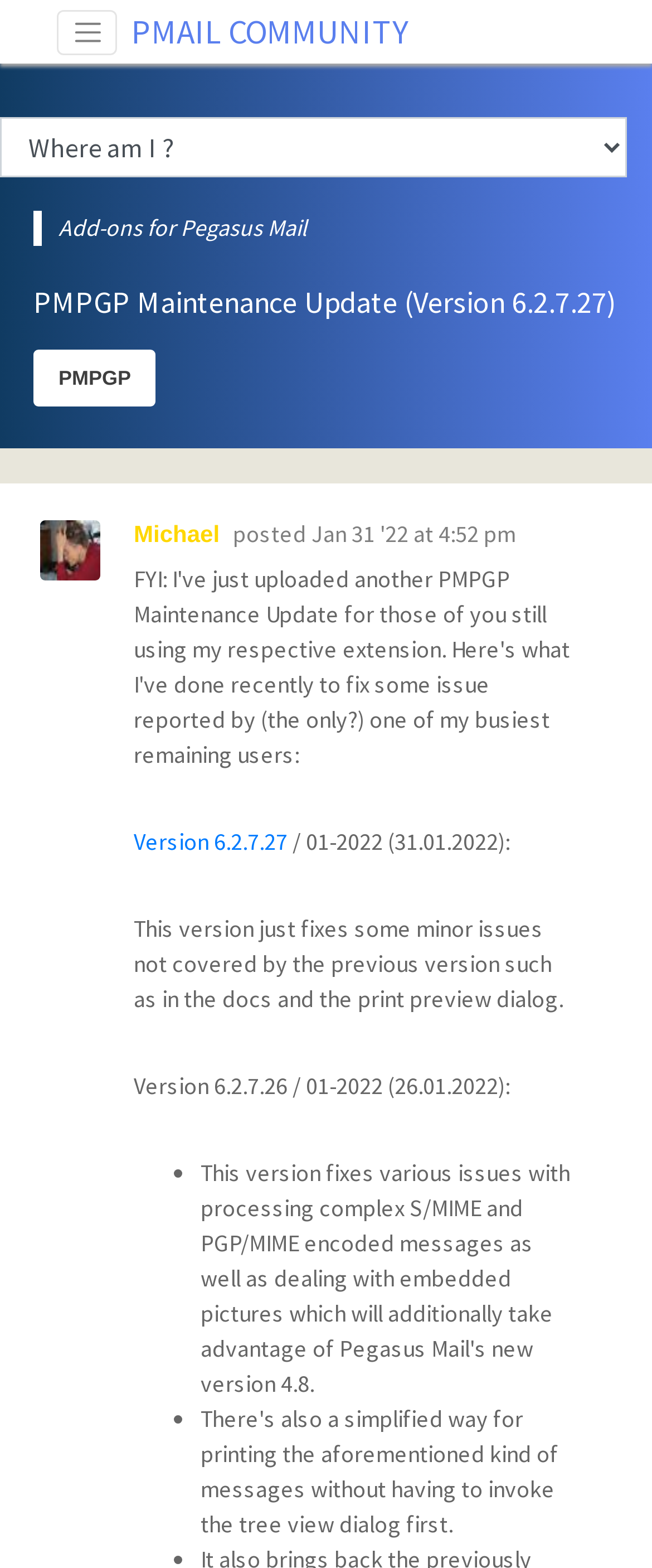Utilize the details in the image to give a detailed response to the question: Who posted the maintenance update?

I found the name of the person who posted the maintenance update by looking at the text next to the image, which says 'Michael'. This text is likely the author of the post.